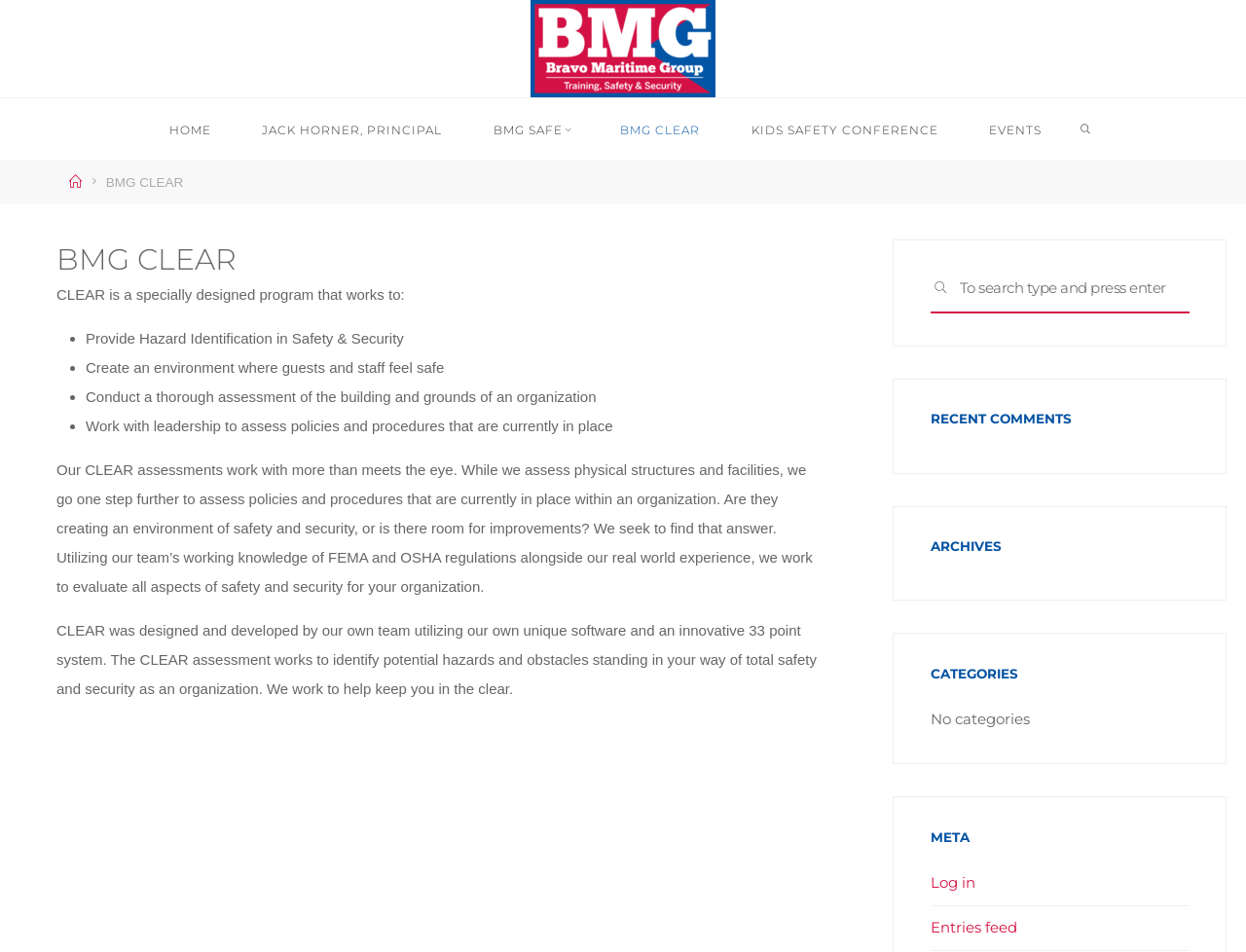Please identify the bounding box coordinates of the element's region that needs to be clicked to fulfill the following instruction: "Log in". The bounding box coordinates should consist of four float numbers between 0 and 1, i.e., [left, top, right, bottom].

[0.747, 0.918, 0.783, 0.937]